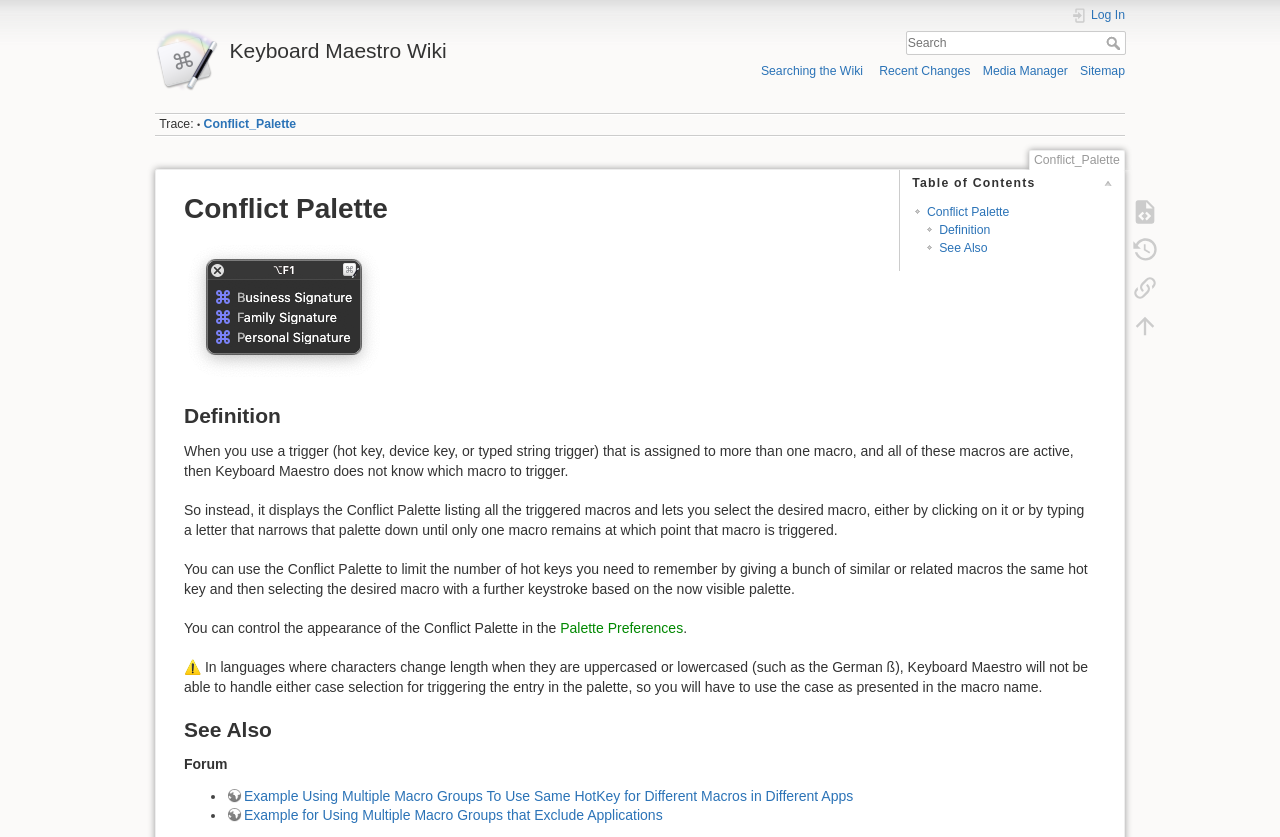Please analyze the image and provide a thorough answer to the question:
What is the function of the 'Search' button?

The 'Search' button is used to search the Wiki for specific keywords or phrases. It is located next to the search textbox and can be accessed by clicking on it or using the keyboard shortcut Alt+f.